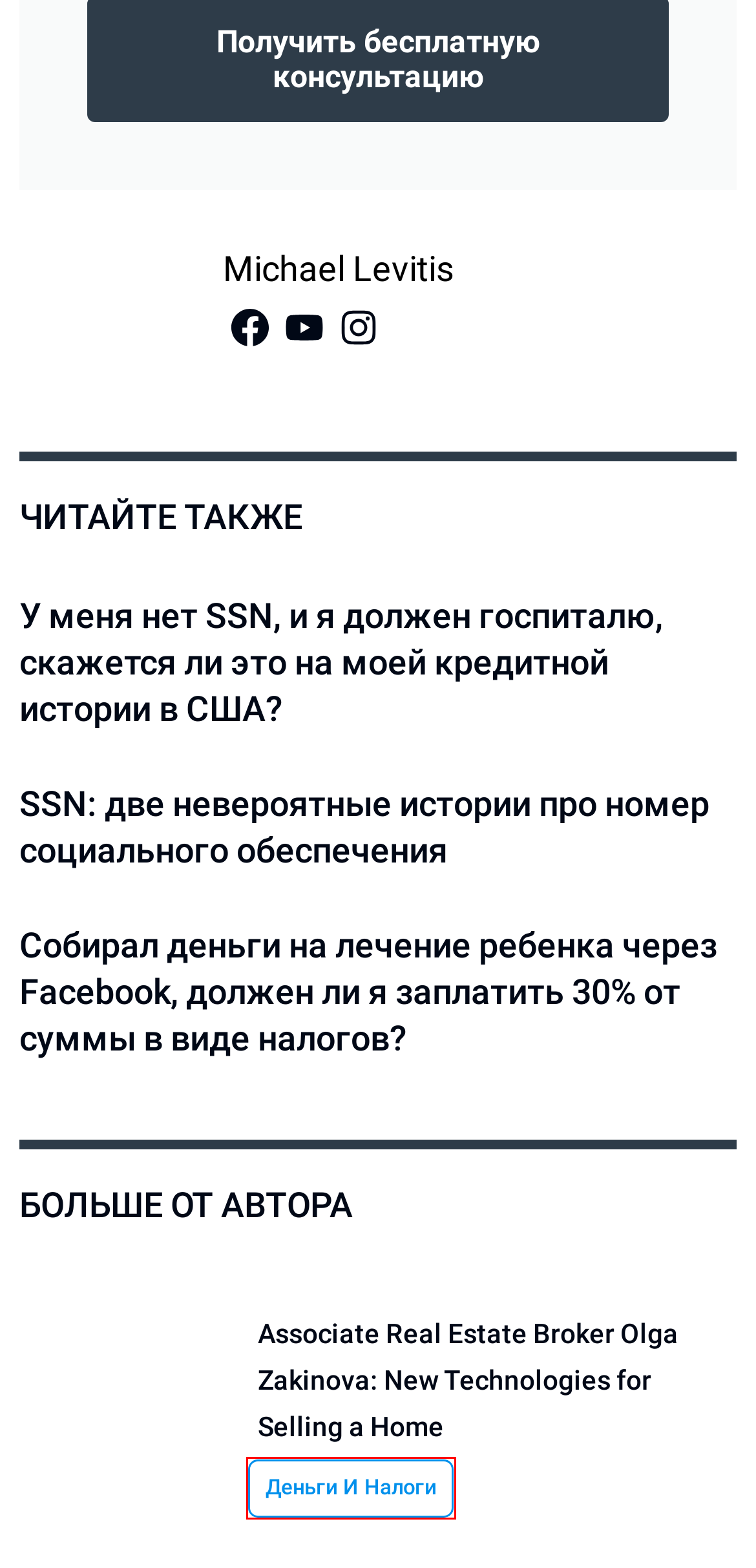You are given a screenshot of a webpage with a red rectangle bounding box around a UI element. Select the webpage description that best matches the new webpage after clicking the element in the bounding box. Here are the candidates:
A. Общество - Vinograd.us
B. Новости - Vinograd.us
C. Избранное - Vinograd.us
D. SSN: две невероятные истории про номер социального обеспечения
E. Собирал деньги на лечение ребенка через Facebook, должен ли я заплатить 30% от суммы в виде налогов?
F. Новое - Vinograd.us
G. У меня нет SSN, и я должен госпиталю, скажется ли это на моей кредитной истории в США?
H. Деньги и налоги Archives - Vinograd.us

H